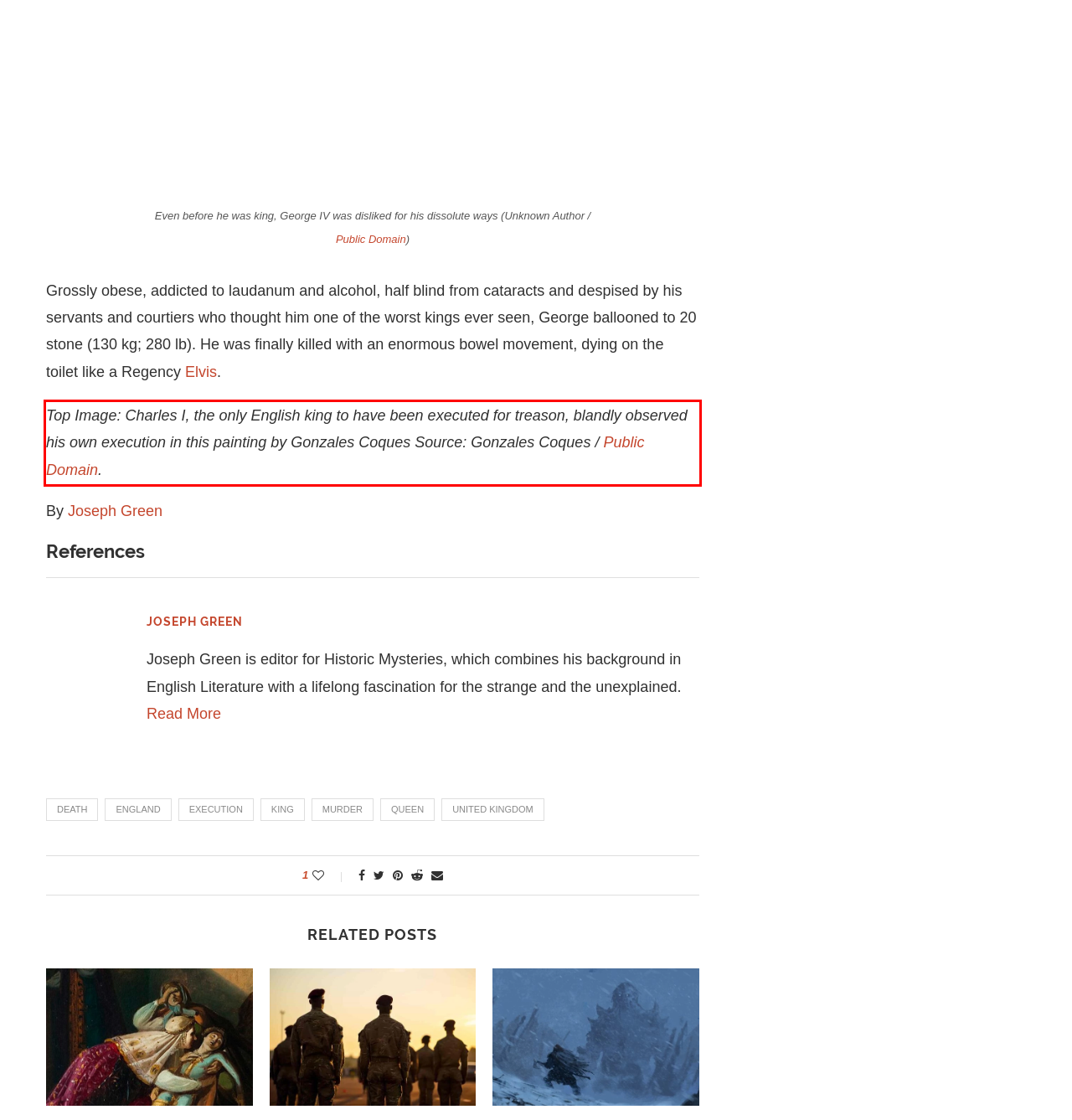The screenshot you have been given contains a UI element surrounded by a red rectangle. Use OCR to read and extract the text inside this red rectangle.

Top Image: Charles I, the only English king to have been executed for treason, blandly observed his own execution in this painting by Gonzales Coques Source: Gonzales Coques / Public Domain.